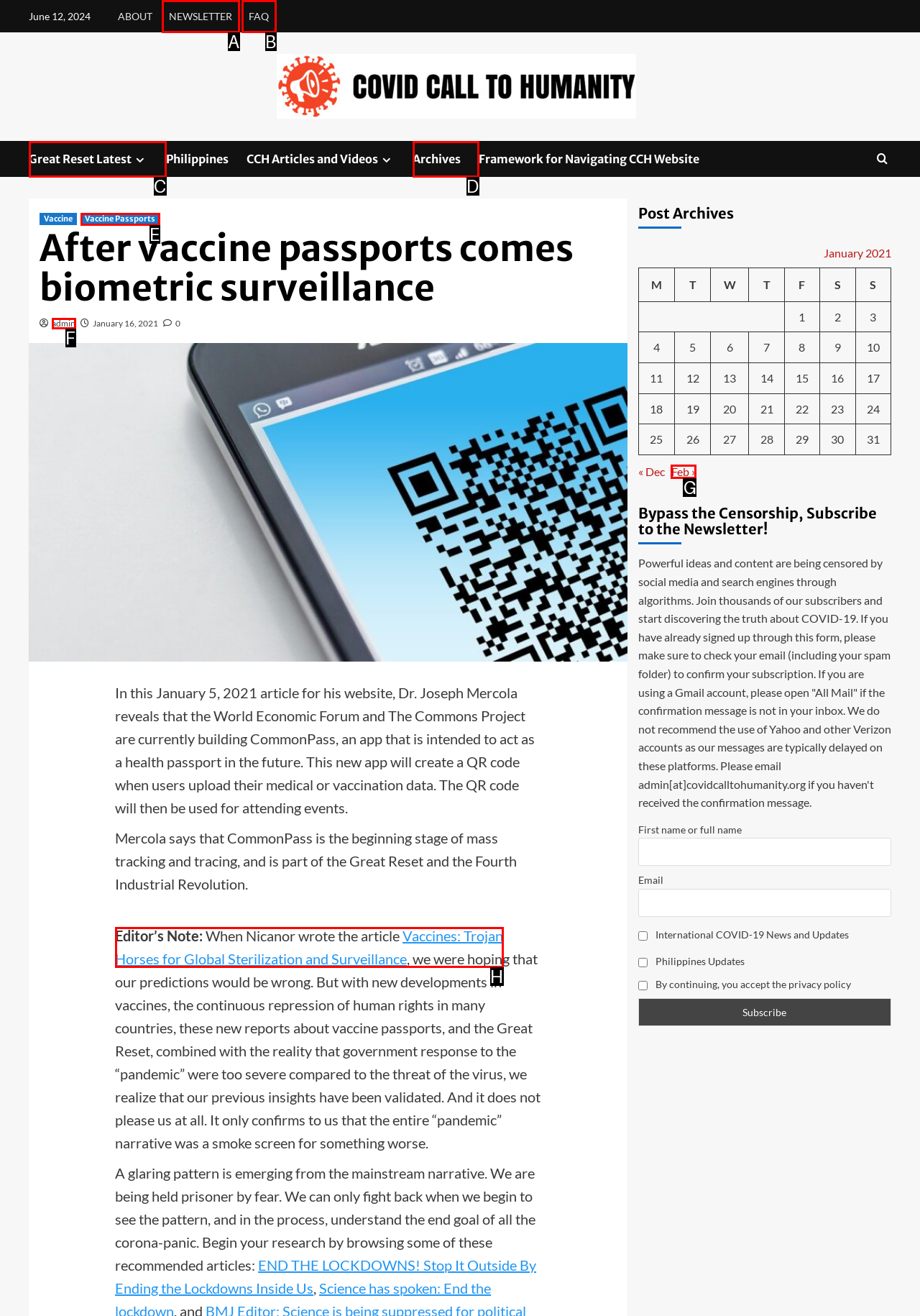Identify the HTML element that best fits the description: Archives. Respond with the letter of the corresponding element.

D